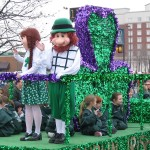What color is the girl's outfit?
Provide a comprehensive and detailed answer to the question.

The girl is wearing a festive green outfit with white polka dots, which is a common color scheme associated with Saint Patrick's Day celebrations.